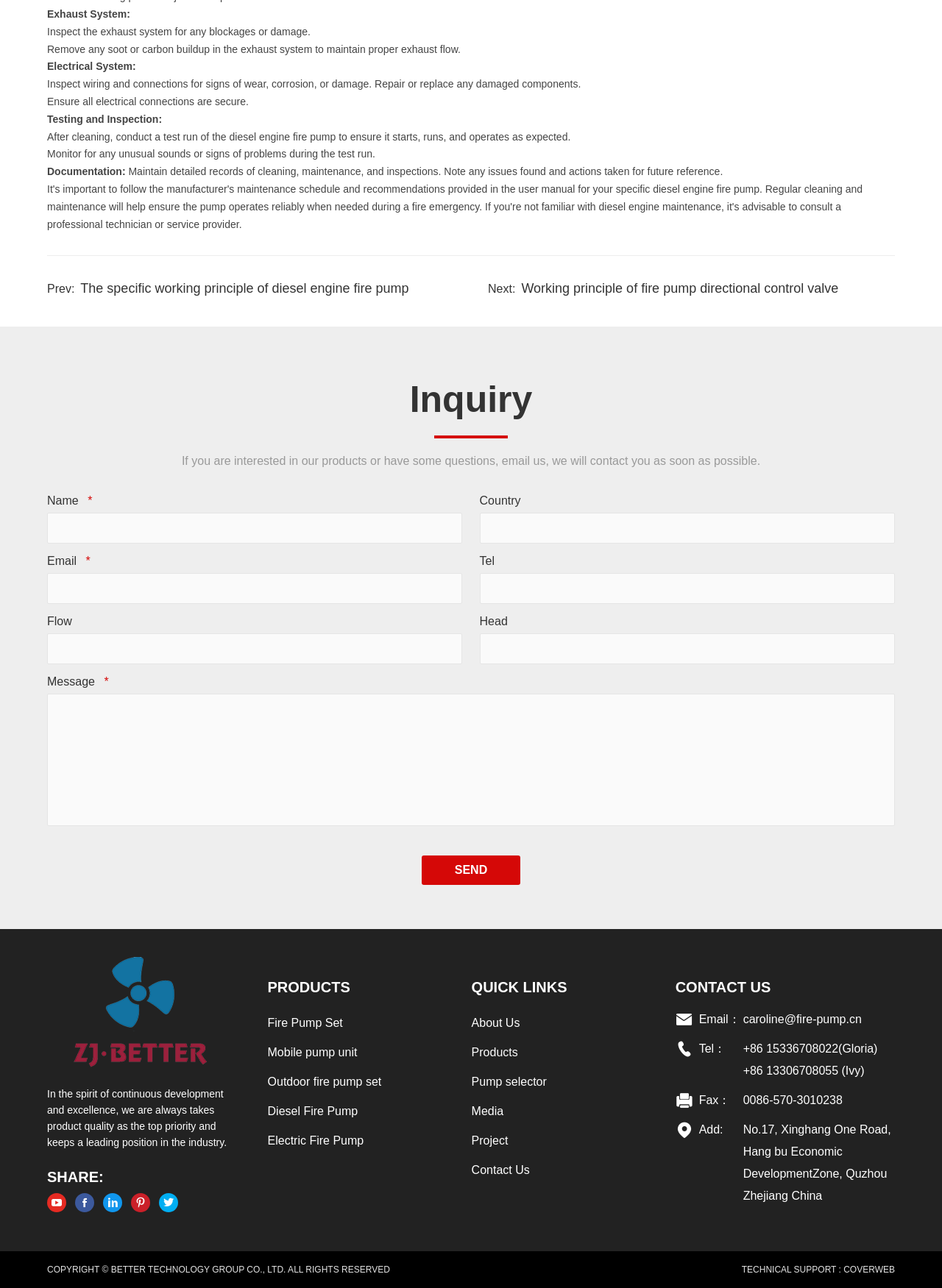How can users contact the company?
Give a single word or phrase as your answer by examining the image.

Email, Tel, Fax